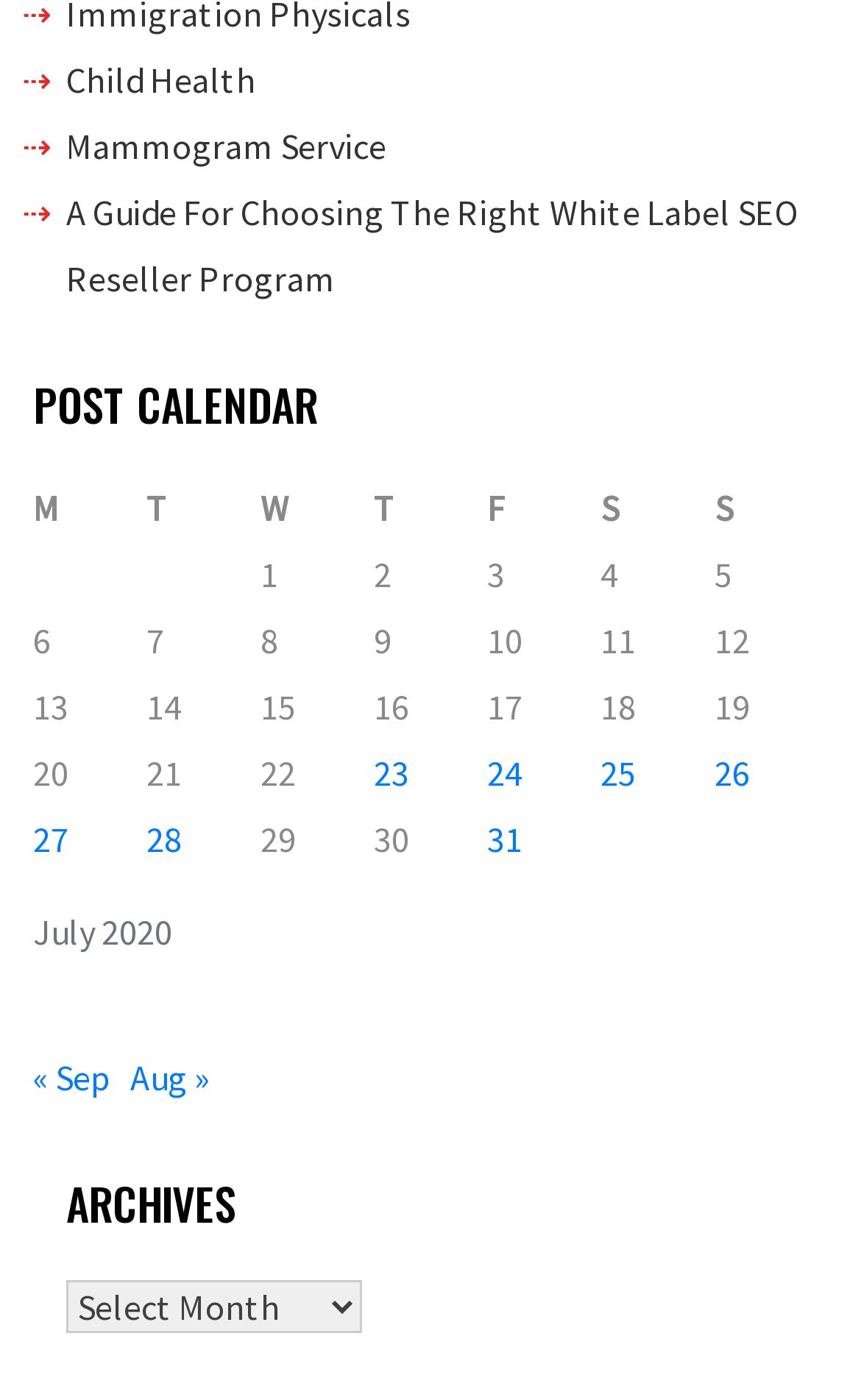Using the information shown in the image, answer the question with as much detail as possible: What is the purpose of the table?

The table is used to display a calendar of posts for the month of July 2020, with each row representing a day and each column representing a day of the week. The table contains links to posts published on specific dates.